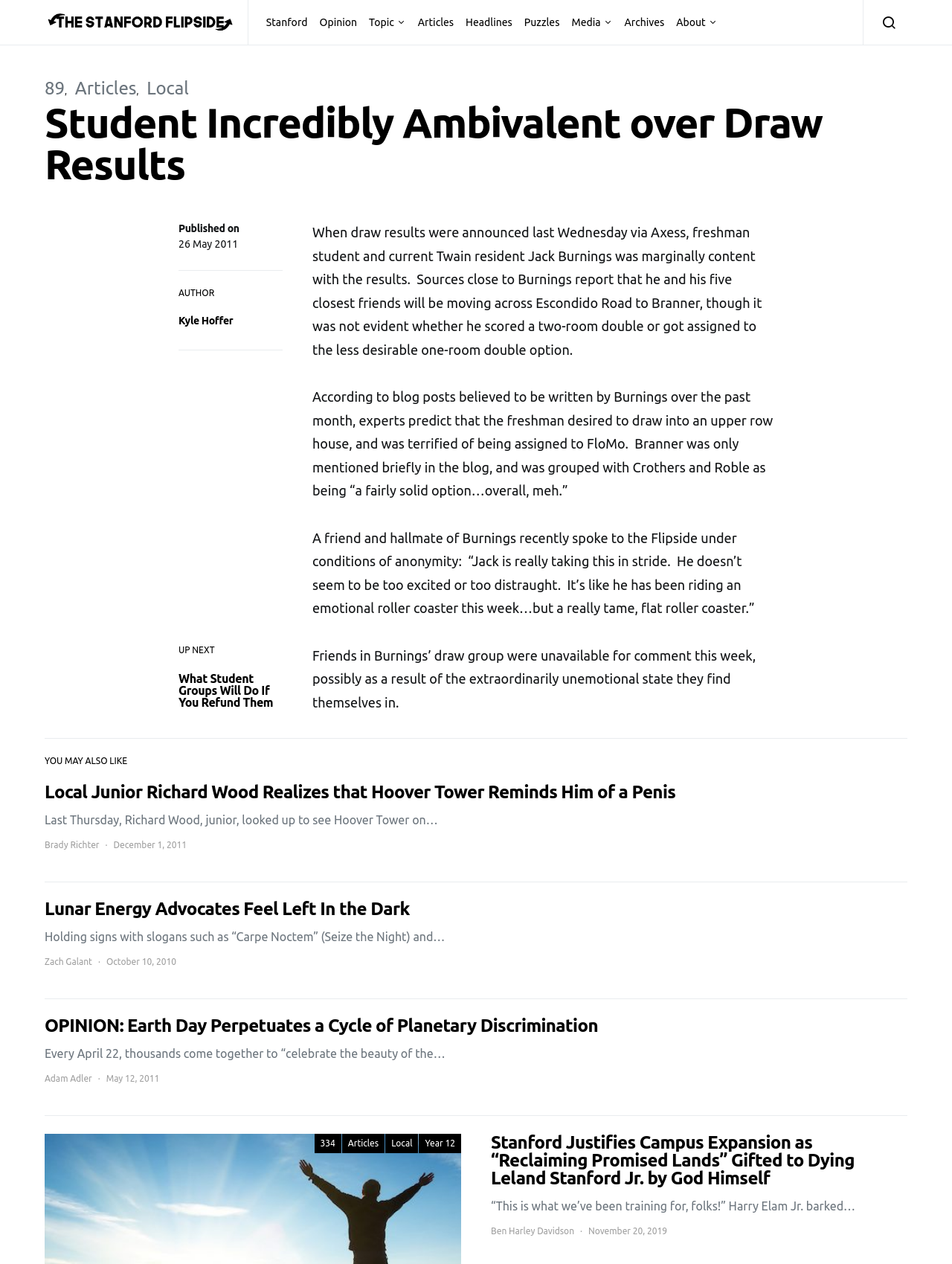Using the details in the image, give a detailed response to the question below:
What is the name of the student who got draw results?

The article mentions that 'freshman student and current Twain resident Jack Burnings was marginally content with the results.'